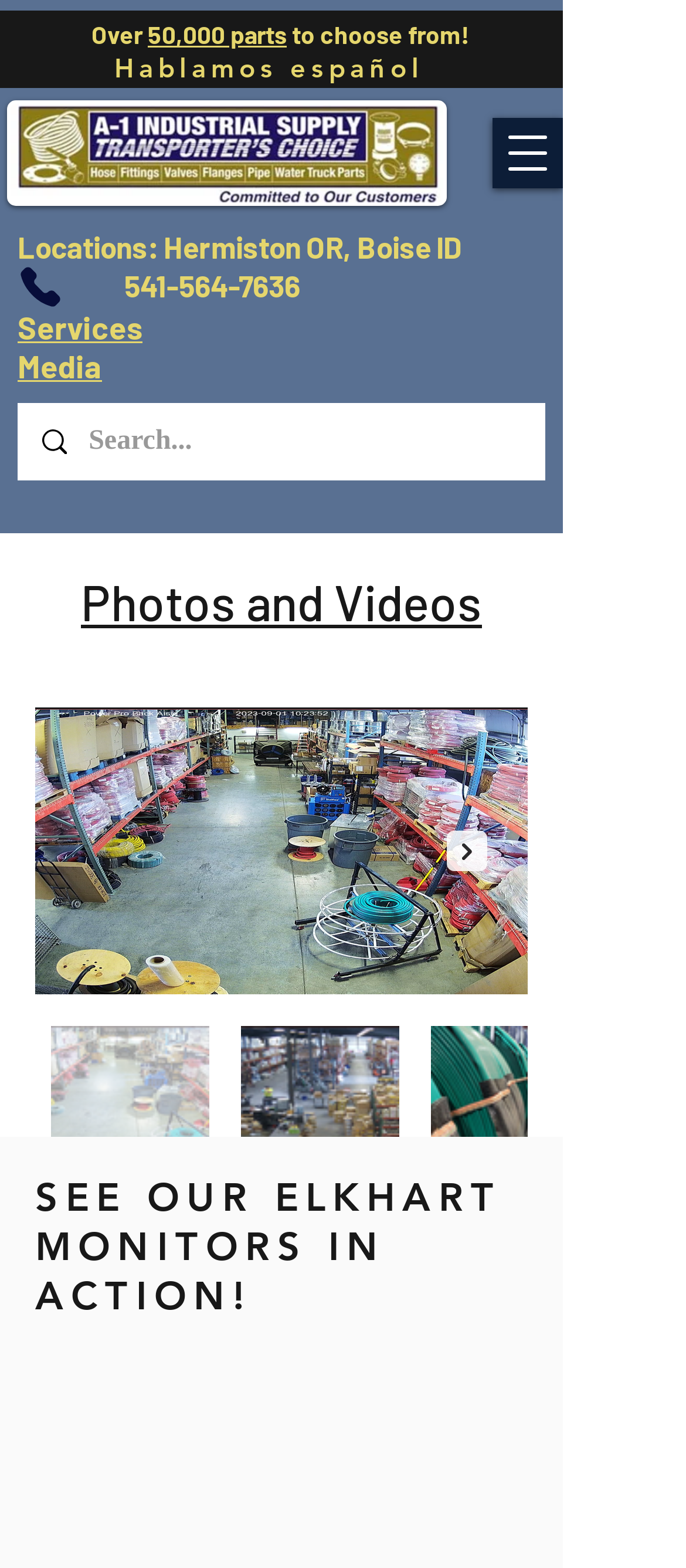Describe all visible elements and their arrangement on the webpage.

The webpage is a demo page for A-1 Industrial Supply, showcasing their product in action. At the top left, there is a button to open the navigation menu. Next to it, there is a generic element with the company's name and a brief description. Below this, there is a link with an image, also containing the company's name.

The page is divided into sections, with headings and links to different parts of the website. On the top right, there is a heading that reads "Over 50,000 parts to choose from!" and another heading that says "Hablamos español". Below these, there is a section with the company's locations, phone number, and services.

In the middle of the page, there is a search bar with a magnifying glass icon. Above the search bar, there is a heading that says "Photos and Videos". Below the search bar, there is a button to navigate to the next item, accompanied by an image.

The main content of the page is focused on showcasing the product, Elkhart Brass, with a heading that reads "SEE OUR ELKHART MONITORS IN ACTION!" and videos that cover the product. There are a total of 3 images on the page, one of which is an icon for the search bar, and another is an image accompanying the "Next Item" button.